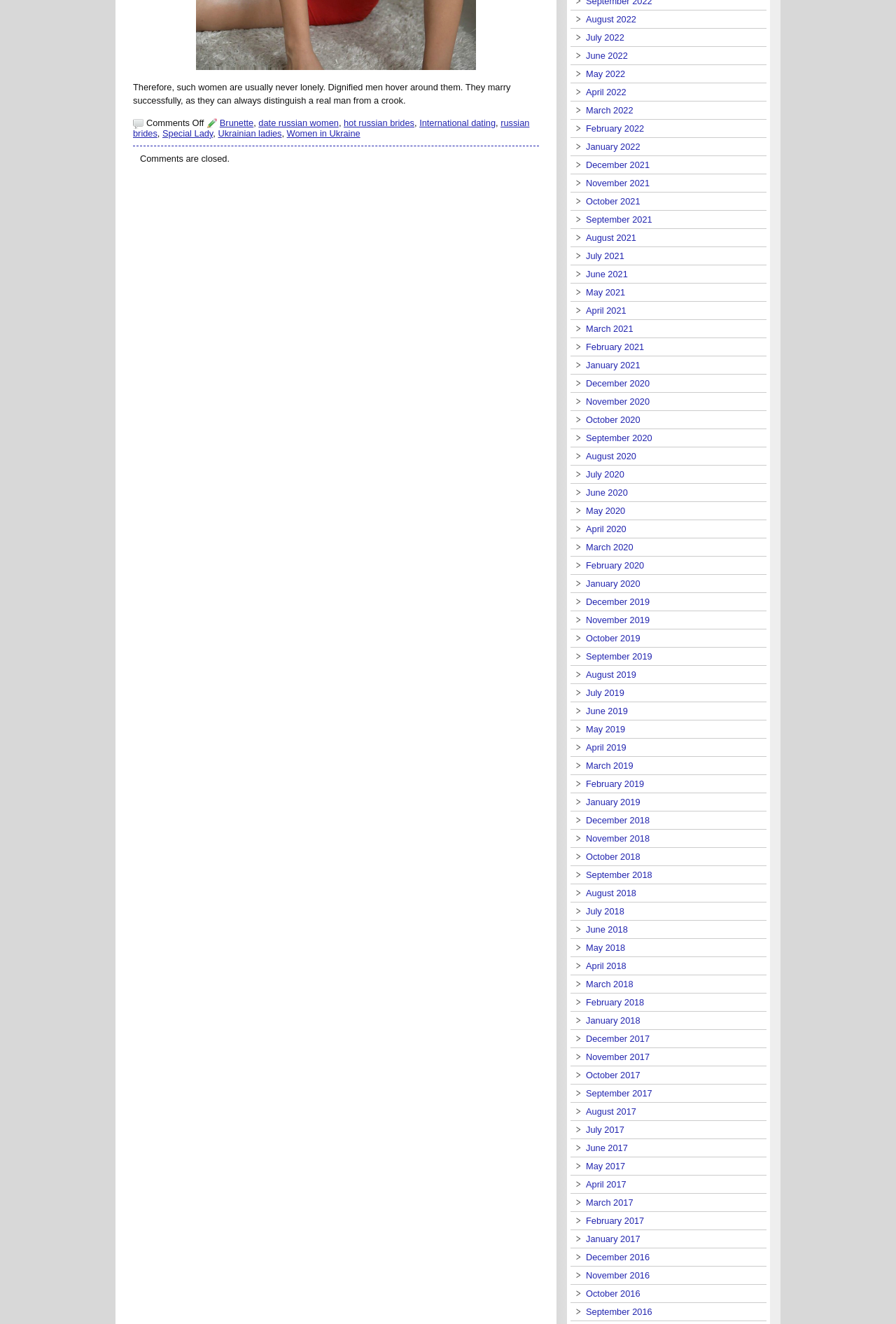Please give a short response to the question using one word or a phrase:
What is the topic of the article?

Russian women